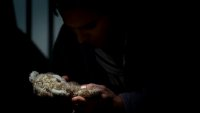Refer to the image and provide a thorough answer to this question:
What themes are evoked by the image?

The caption suggests that the image juxtaposes childhood innocence, represented by the teddy bear, with darker undertones, implying a more complex and sinister narrative beneath the surface.